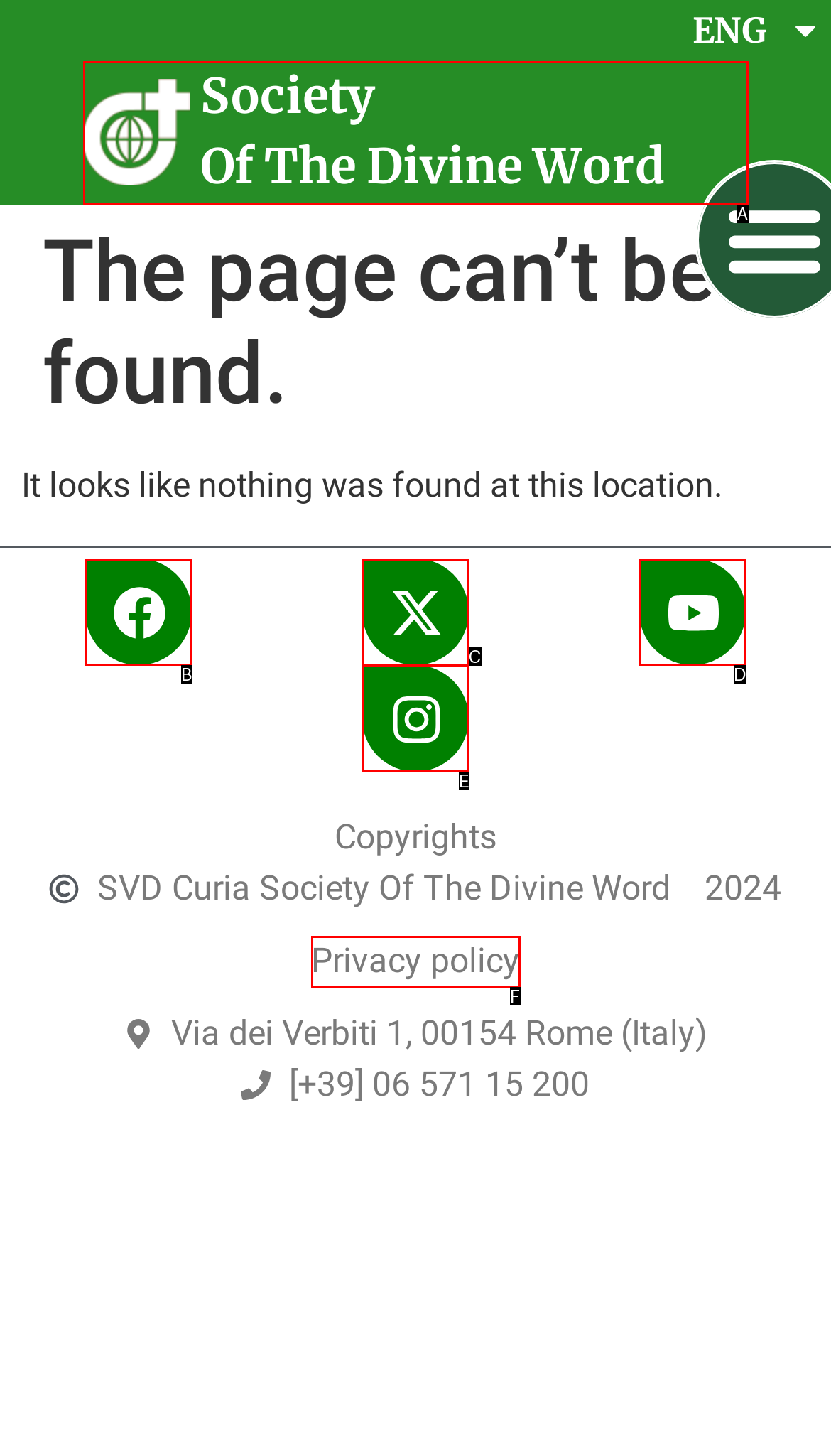Which HTML element matches the description: SocietyOf The Divine Word the best? Answer directly with the letter of the chosen option.

A